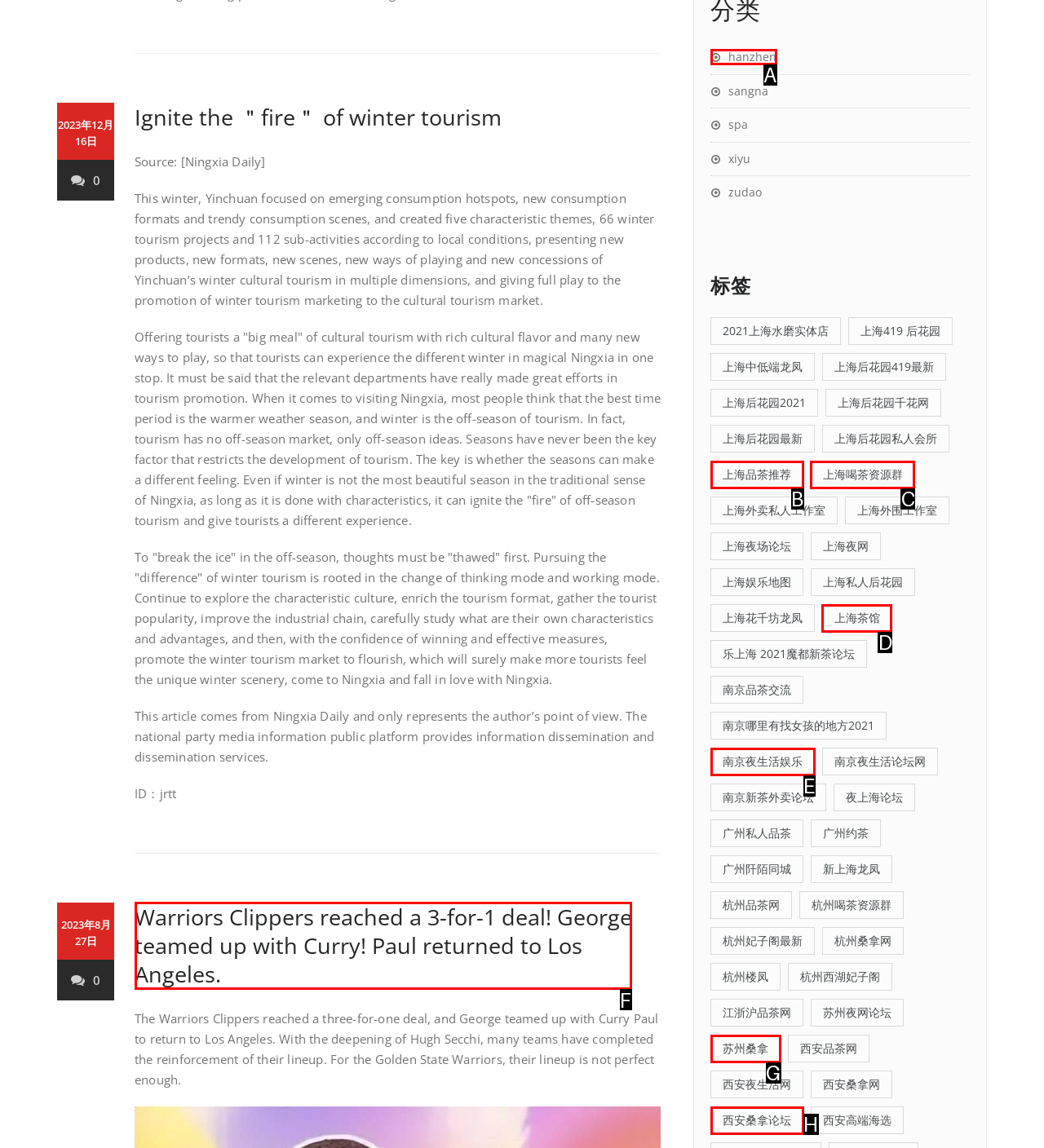Tell me which UI element to click to fulfill the given task: Click the link to read the article 'Warriors Clippers reached a 3-for-1 deal! George teamed up with Curry! Paul returned to Los Angeles.'. Respond with the letter of the correct option directly.

F